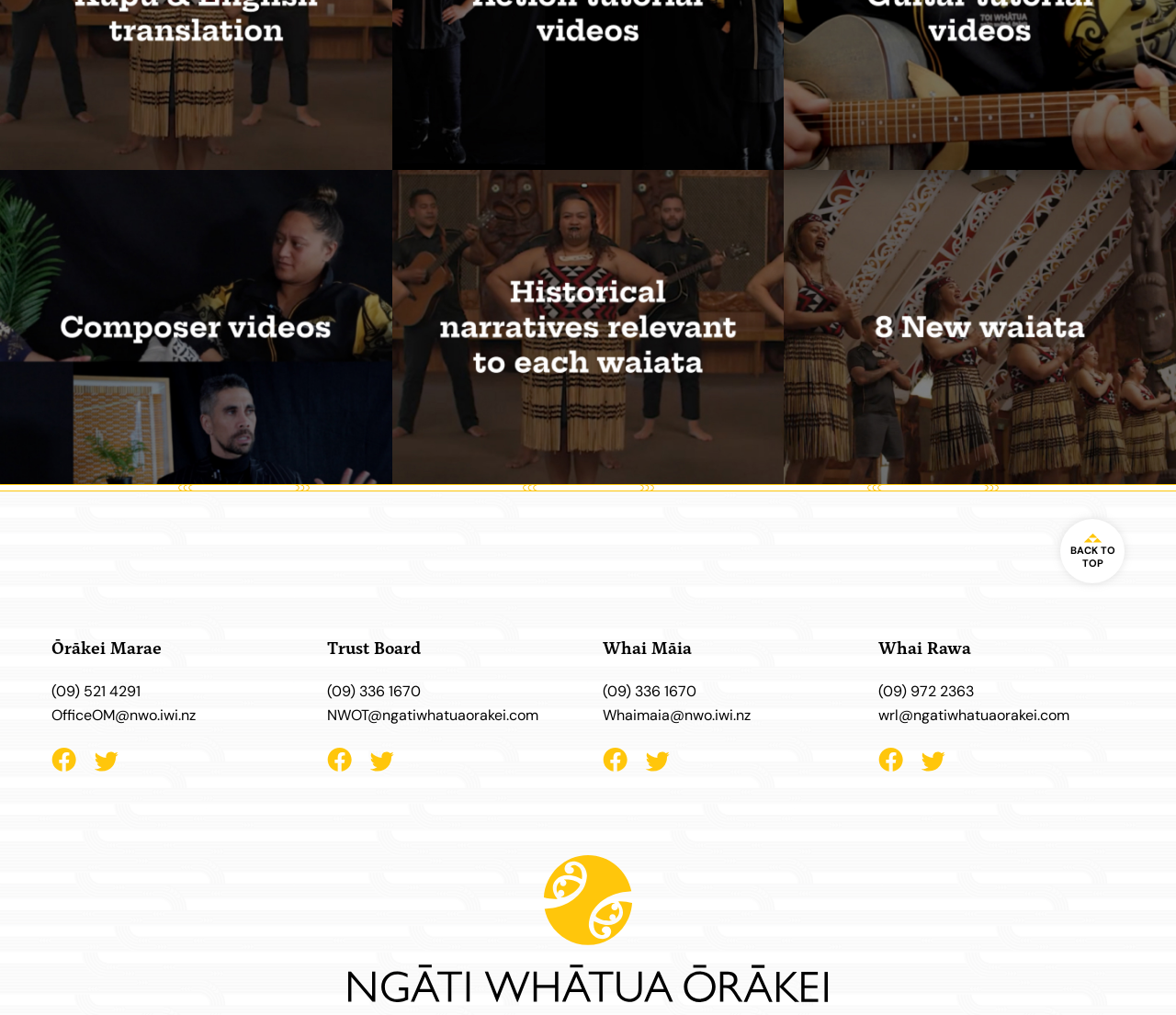Determine the bounding box coordinates for the HTML element described here: "Whaimaia@nwo.iwi.nz".

[0.512, 0.695, 0.722, 0.714]